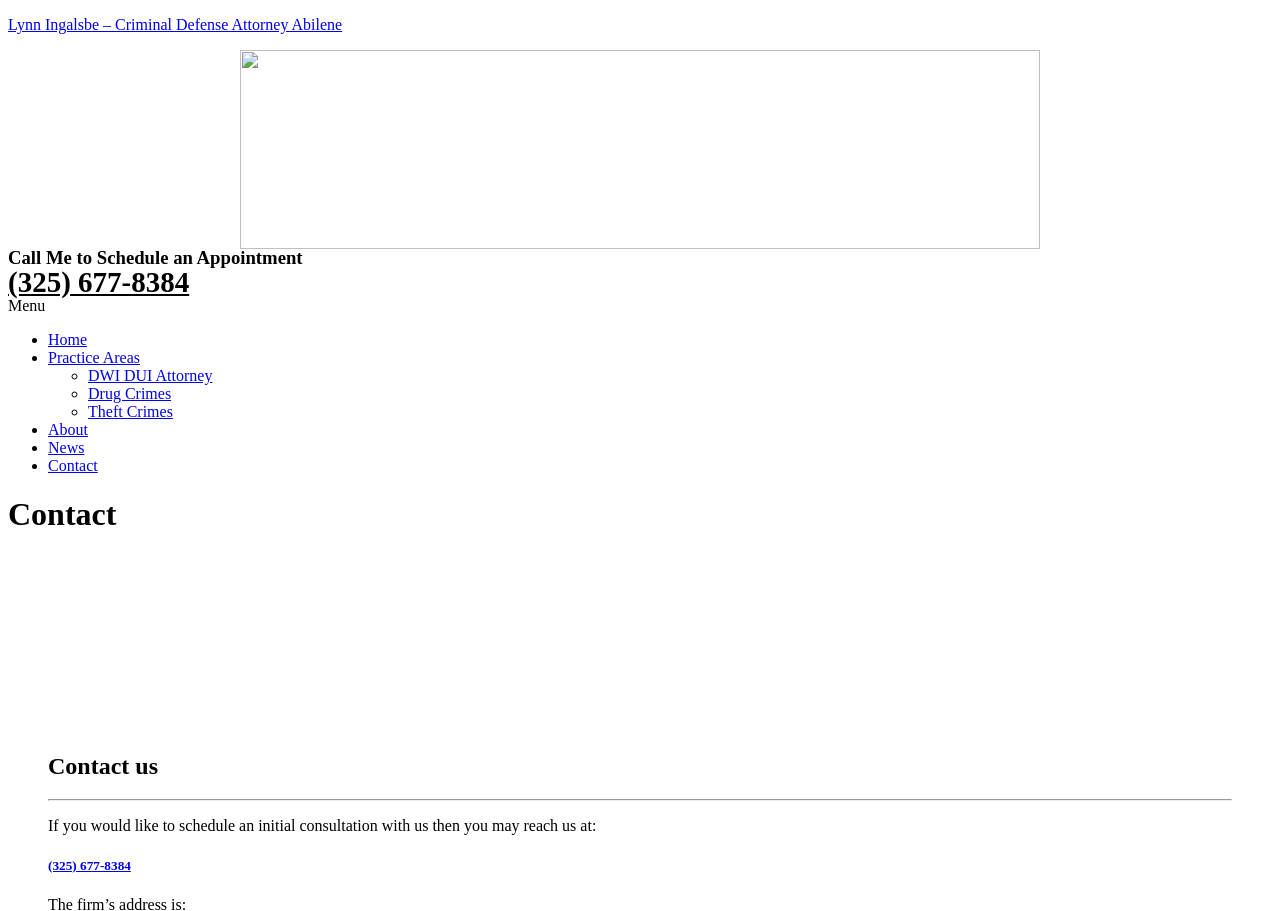Please identify the bounding box coordinates of the element's region that I should click in order to complete the following instruction: "Click the 'Practice Areas' link". The bounding box coordinates consist of four float numbers between 0 and 1, i.e., [left, top, right, bottom].

[0.038, 0.383, 0.109, 0.401]